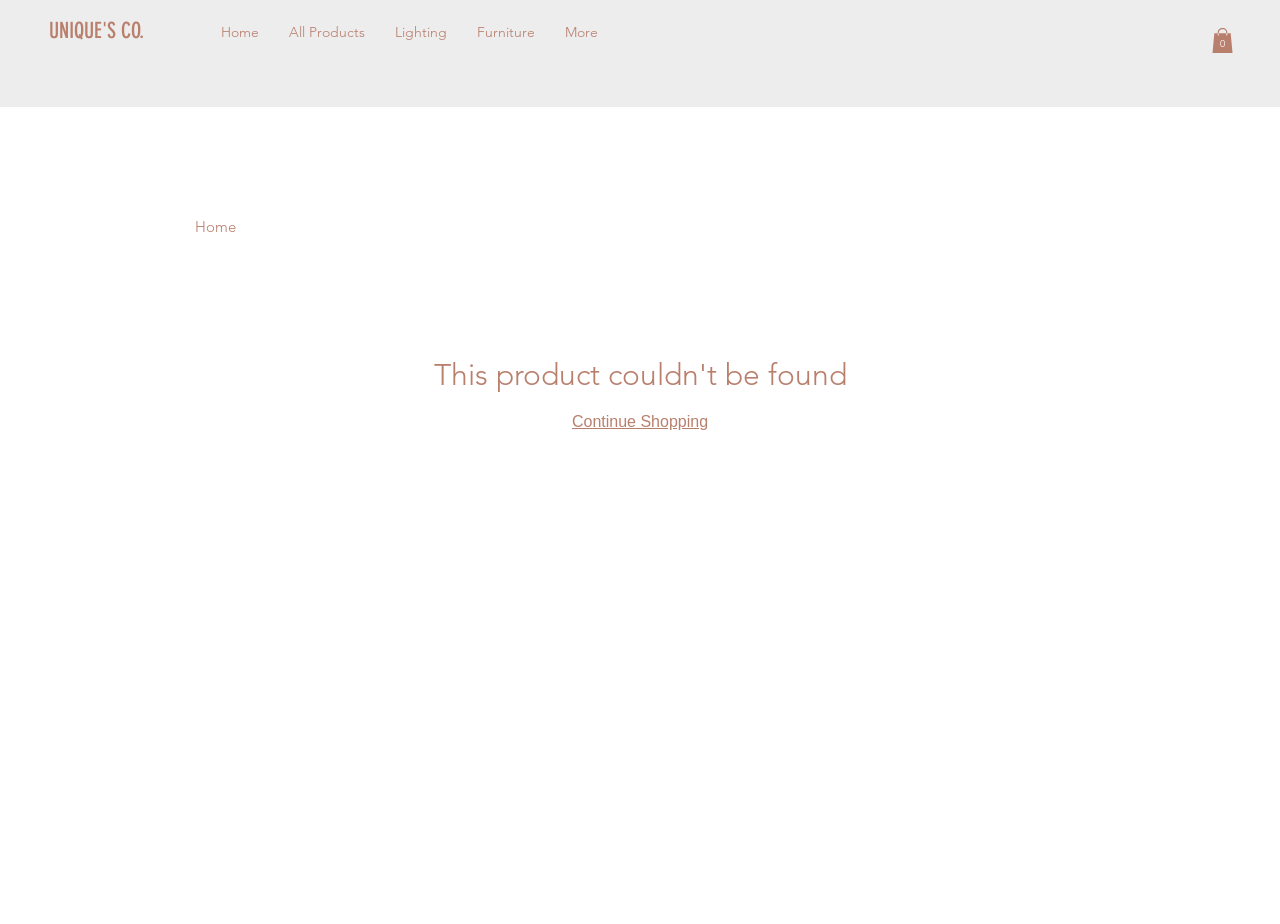Identify the bounding box of the UI component described as: "All Products".

[0.214, 0.017, 0.297, 0.052]